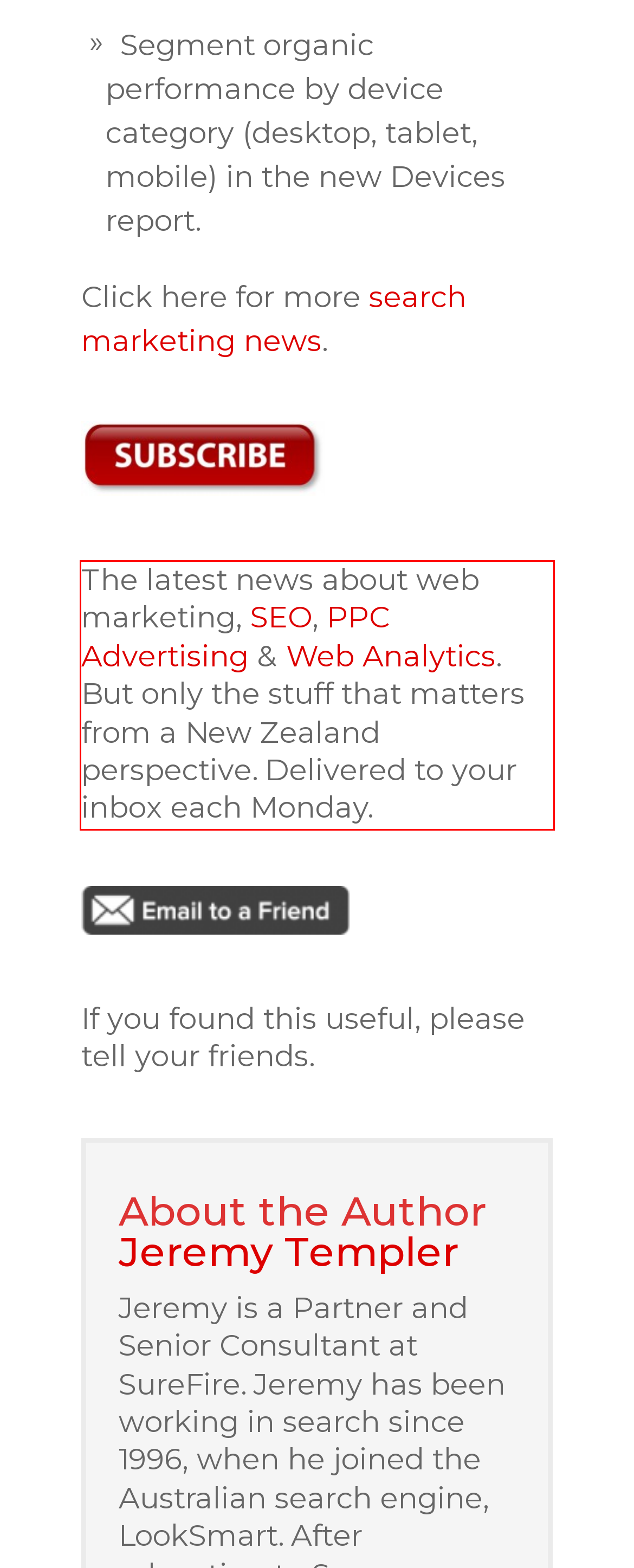Please examine the webpage screenshot and extract the text within the red bounding box using OCR.

The latest news about web marketing, SEO, PPC Advertising & Web Analytics. But only the stuff that matters from a New Zealand perspective. Delivered to your inbox each Monday.